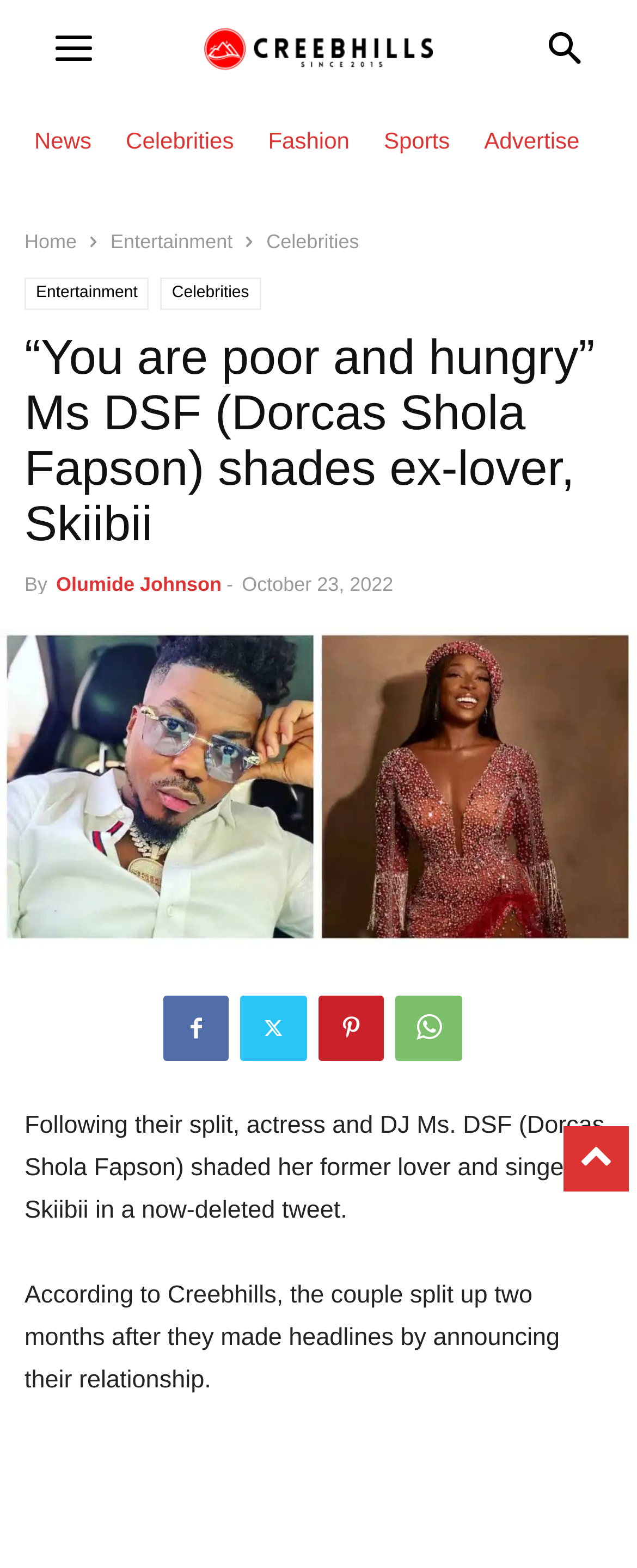Identify and provide the text content of the webpage's primary headline.

“You are poor and hungry” Ms DSF (Dorcas Shola Fapson) shades ex-lover, Skiibii